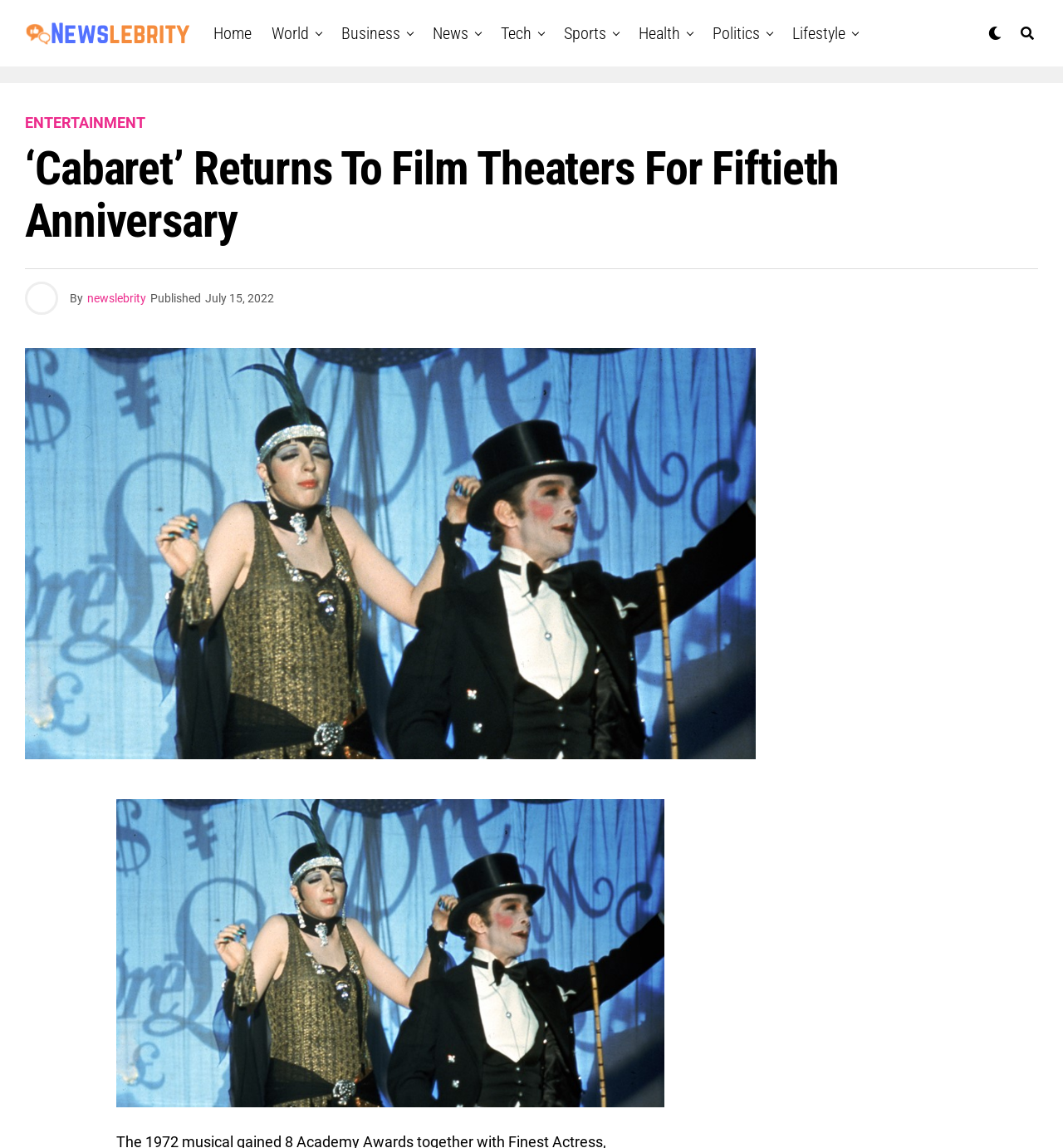Who is the author of the article?
Based on the image, provide your answer in one word or phrase.

newslebrity